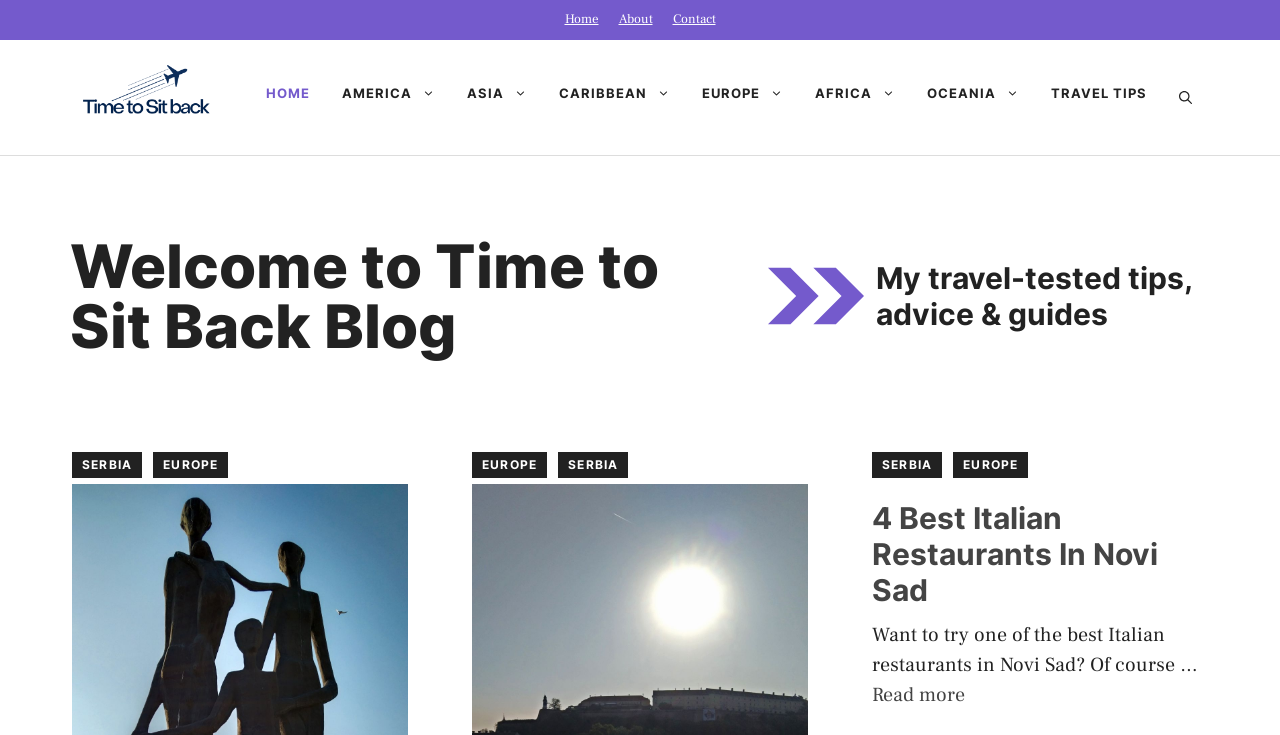Given the webpage screenshot, identify the bounding box of the UI element that matches this description: "Serbia".

[0.681, 0.614, 0.736, 0.65]